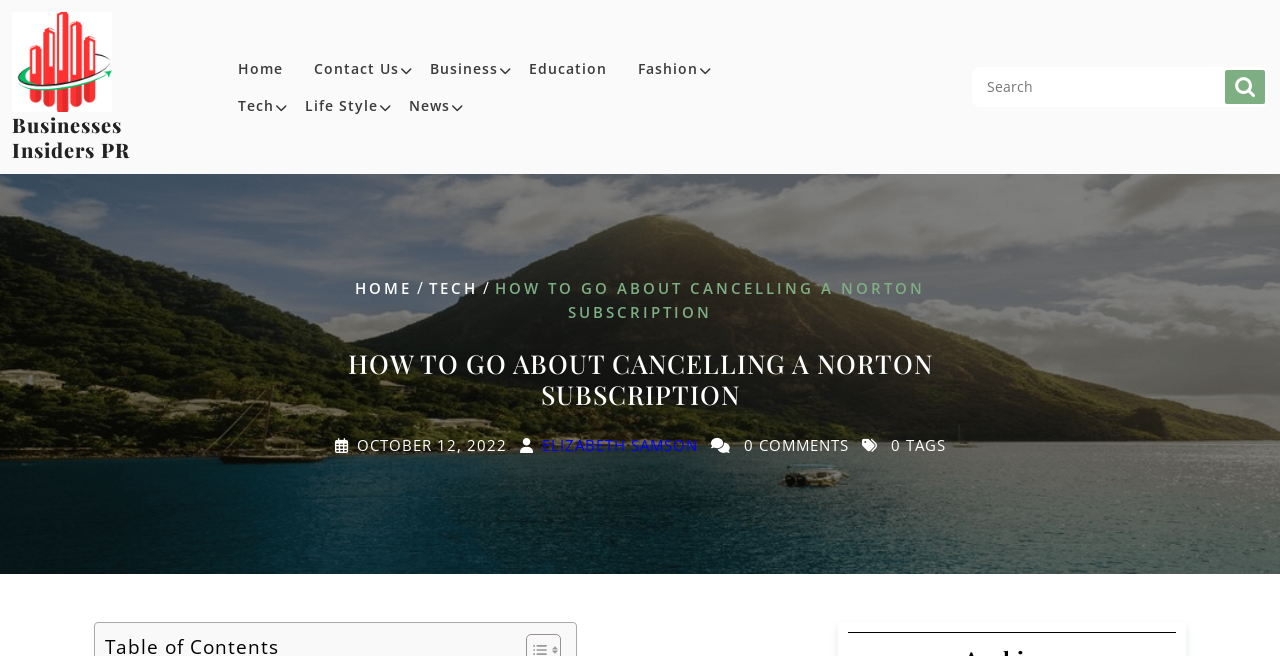Please find the bounding box for the UI element described by: "parent_node: Businesses Insiders PR".

[0.009, 0.018, 0.1, 0.171]